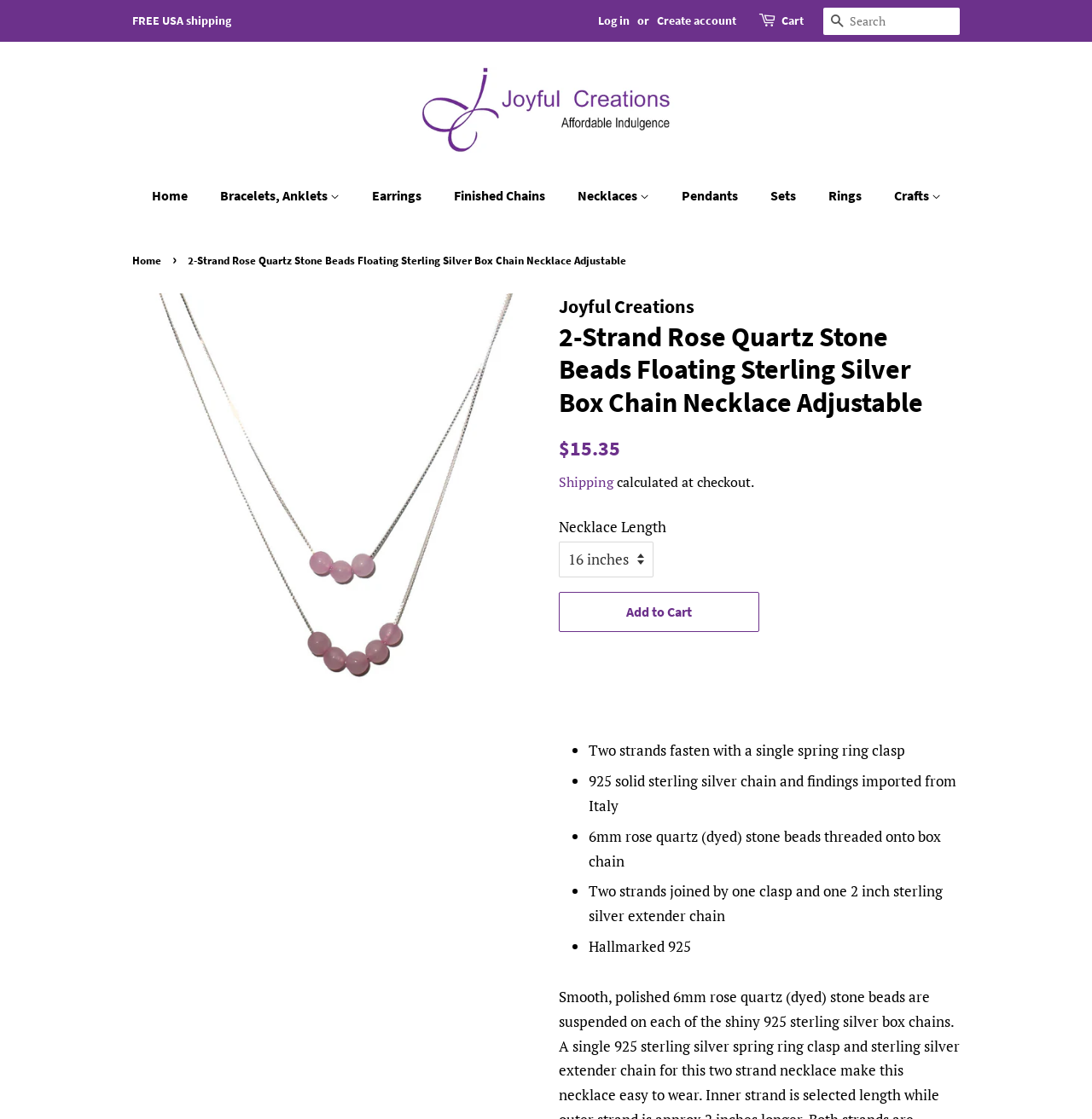Please identify the coordinates of the bounding box for the clickable region that will accomplish this instruction: "Add to Cart".

[0.512, 0.529, 0.695, 0.565]